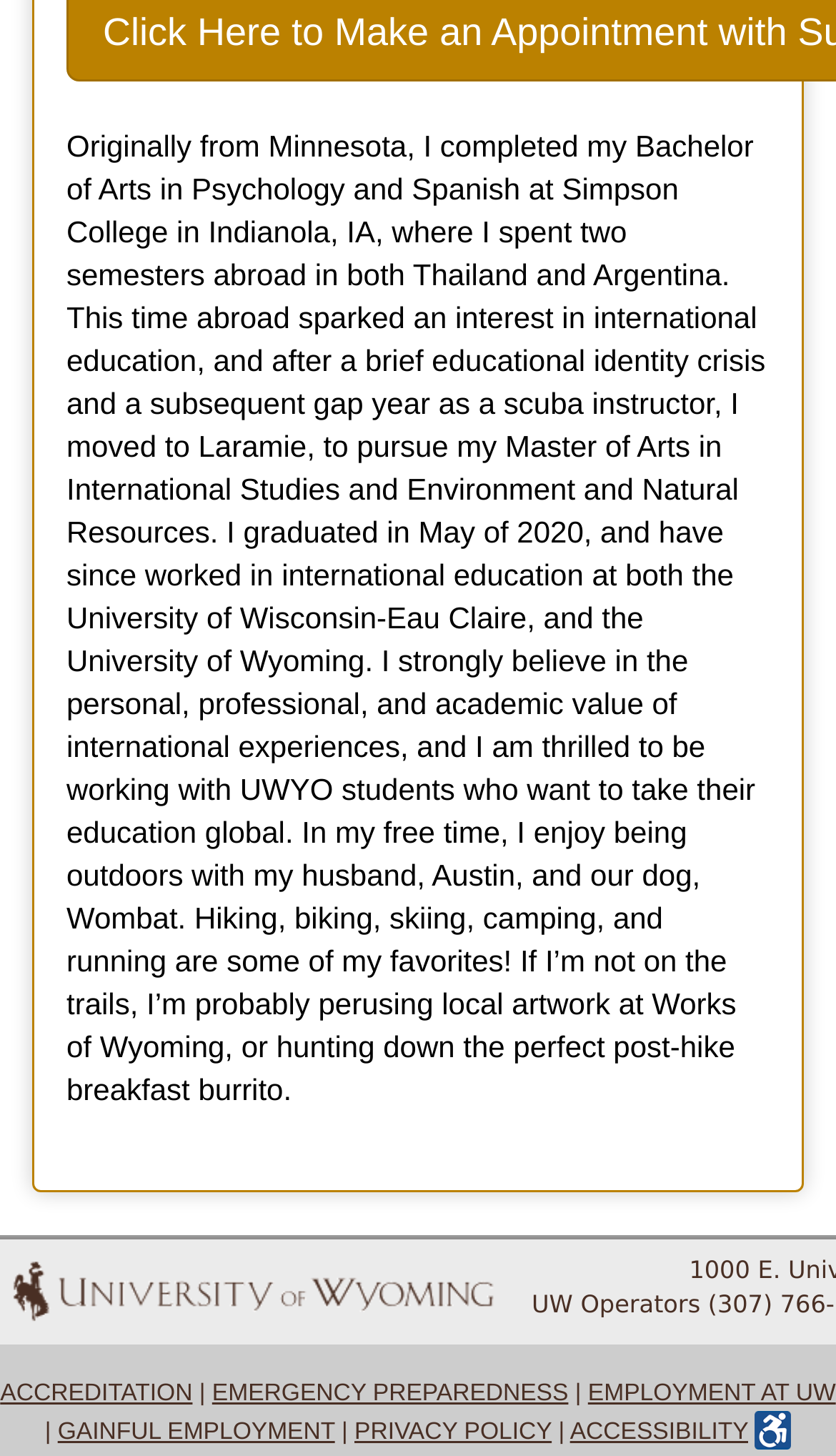Answer the question below with a single word or a brief phrase: 
What is the purpose of the 'Accessibility' link?

To provide accessibility information